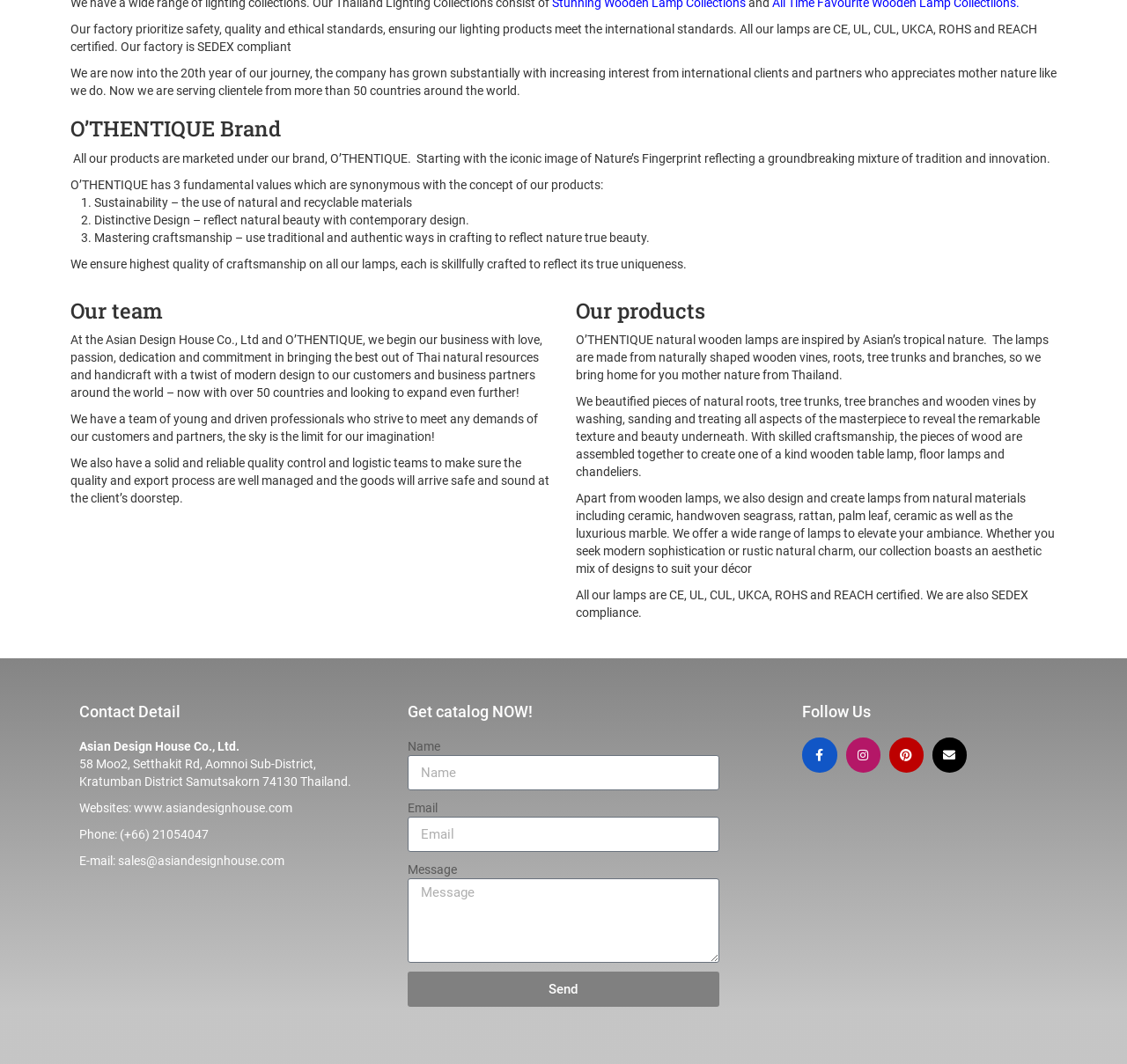What is the material used to make their lamps? Refer to the image and provide a one-word or short phrase answer.

natural materials